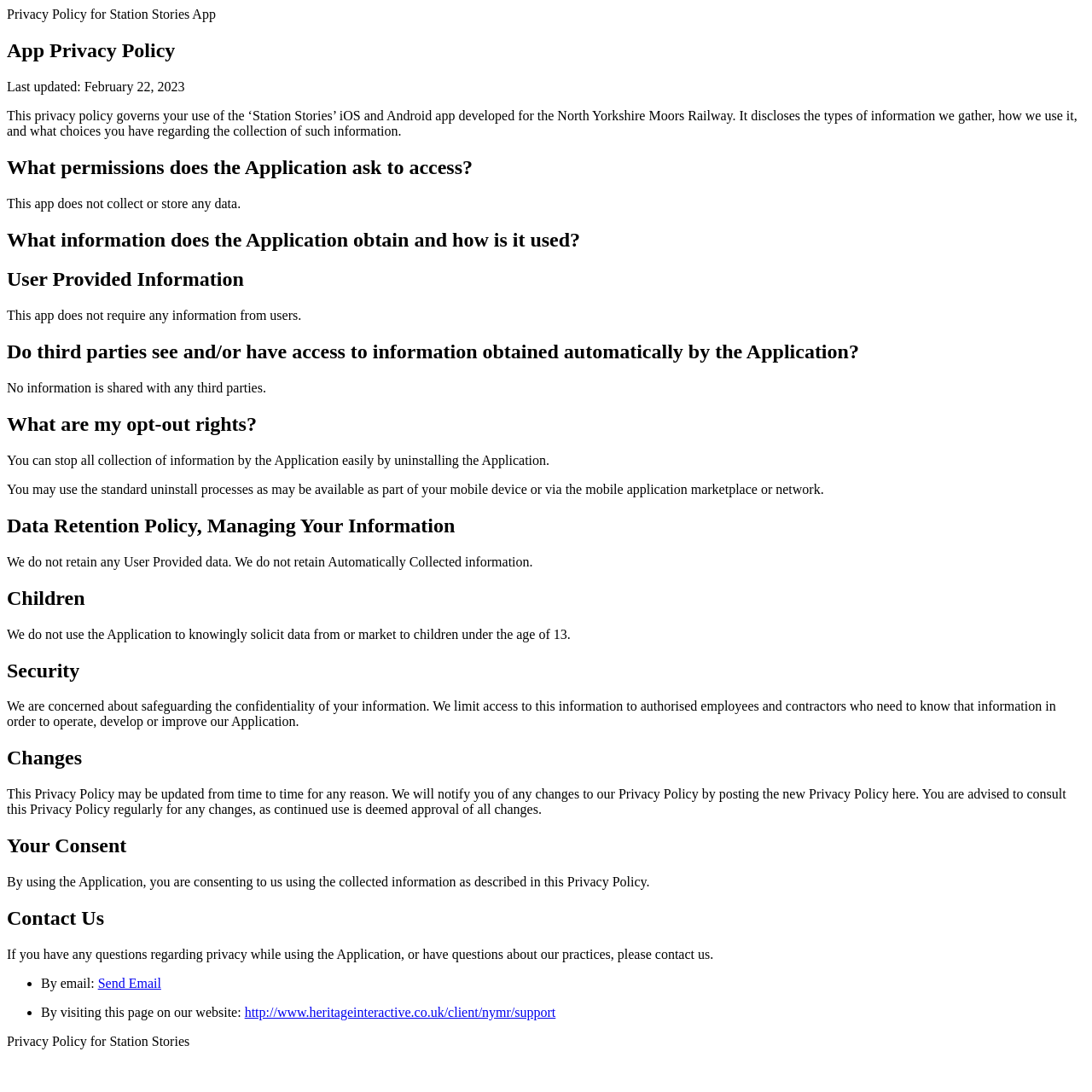How will users be notified of changes to the privacy policy?
Carefully analyze the image and provide a thorough answer to the question.

According to the privacy policy, it is mentioned that changes to the policy will be notified by posting the new policy, which implies that users will be informed of any updates to the policy through the app or website.